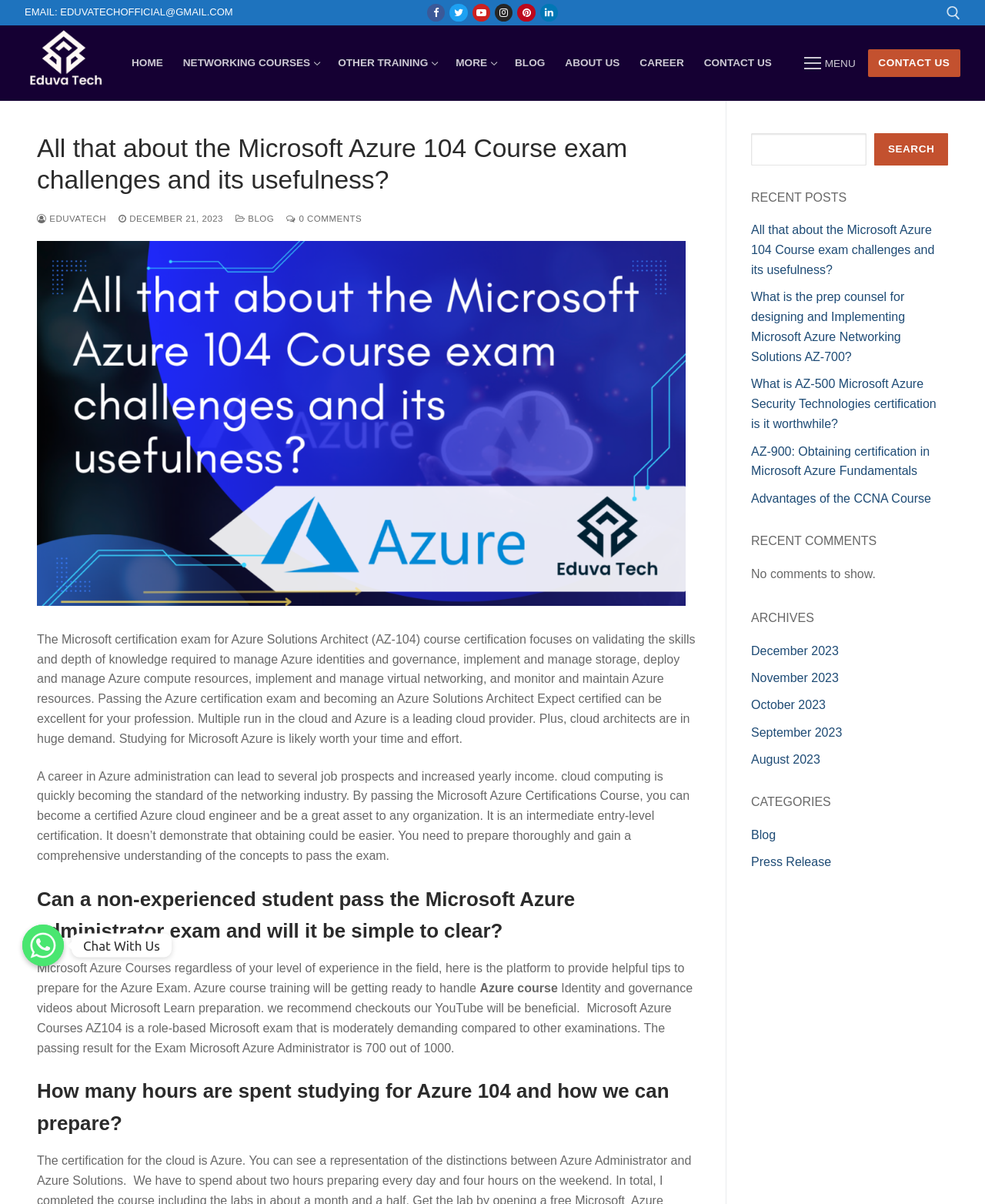Provide the bounding box coordinates for the UI element that is described as: "Advantages of the CCNA Course".

[0.762, 0.409, 0.945, 0.419]